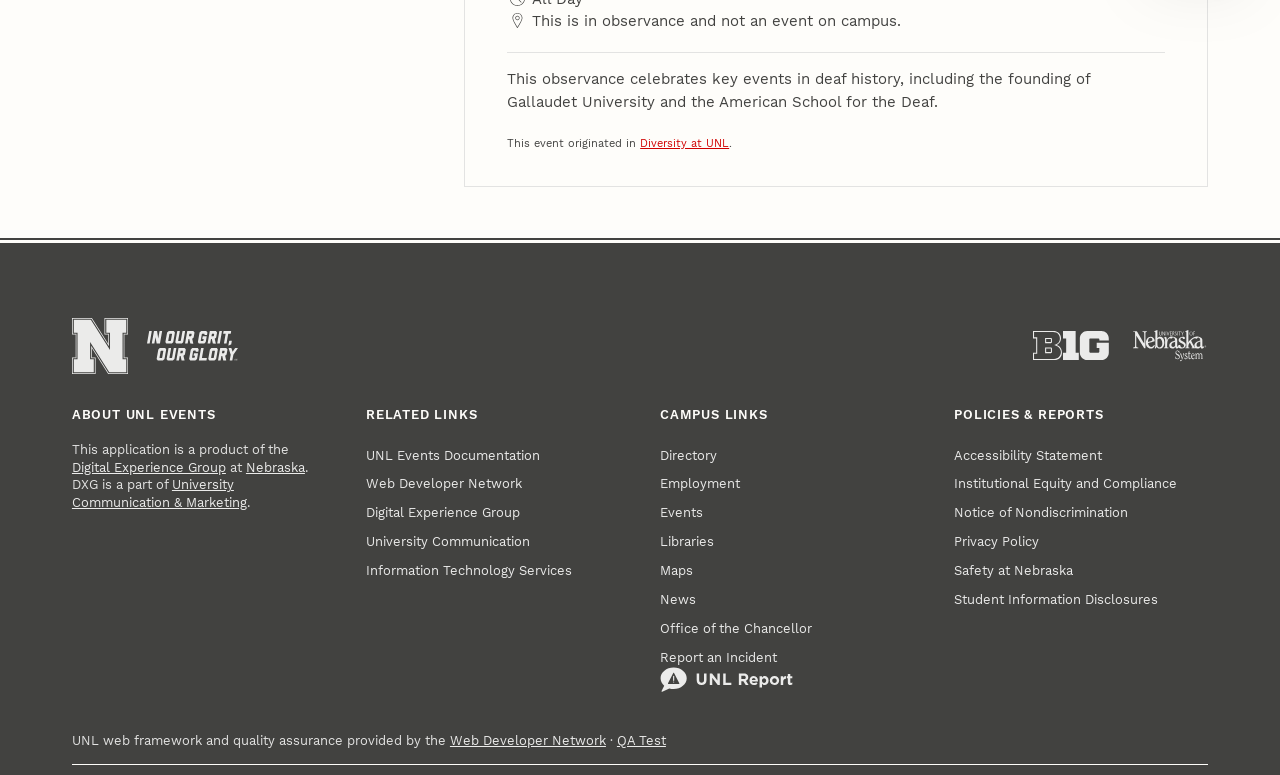Find the bounding box coordinates of the element to click in order to complete this instruction: "Click on the 'Client Login' button". The bounding box coordinates must be four float numbers between 0 and 1, denoted as [left, top, right, bottom].

None